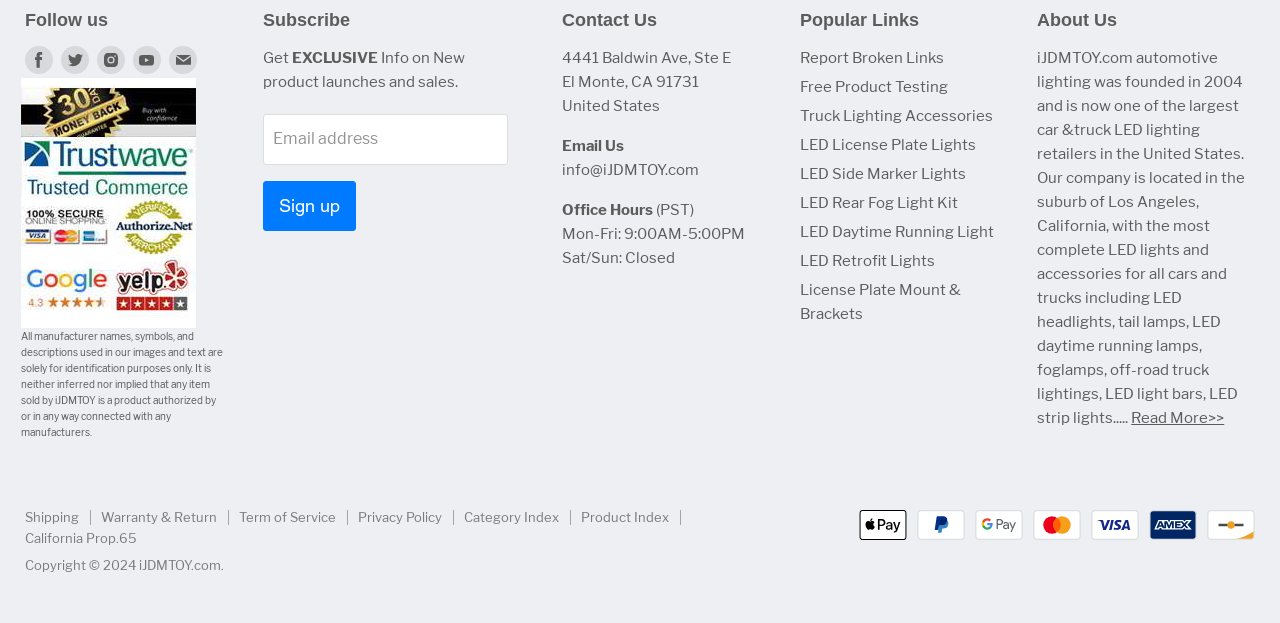What is the company name?
Based on the visual details in the image, please answer the question thoroughly.

The company name can be found in the image description 'Buy with confident with iJDMTOY' and also in the text 'iJDMTOY.com automotive lighting was founded in 2004...' which indicates that the company name is iJDMTOY.